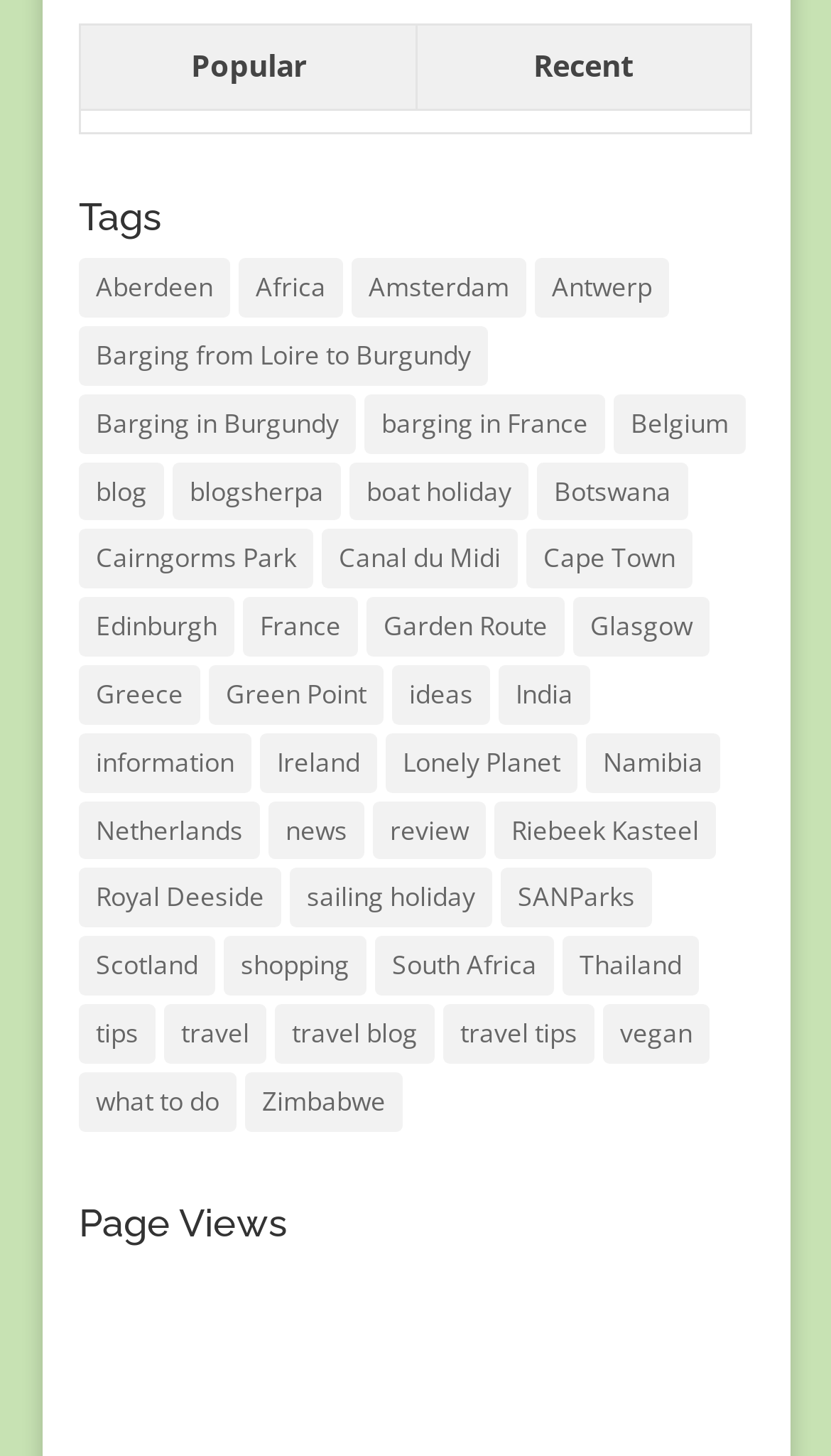Provide the bounding box coordinates of the area you need to click to execute the following instruction: "Read the 'blog' section".

[0.095, 0.317, 0.198, 0.358]